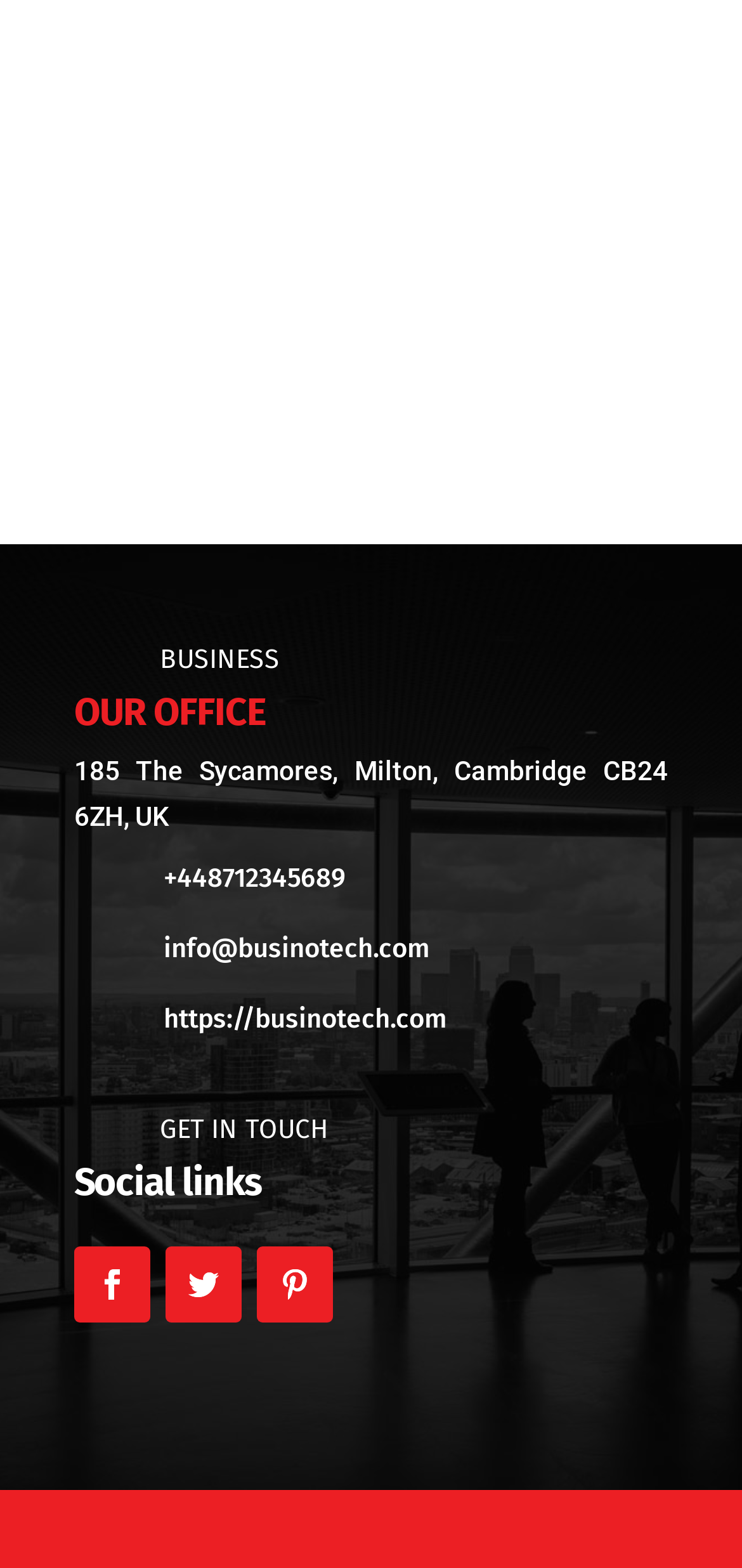Provide a short answer to the following question with just one word or phrase: What is the address of the office?

185 The Sycamores, Milton, Cambridge CB24 6ZH, UK